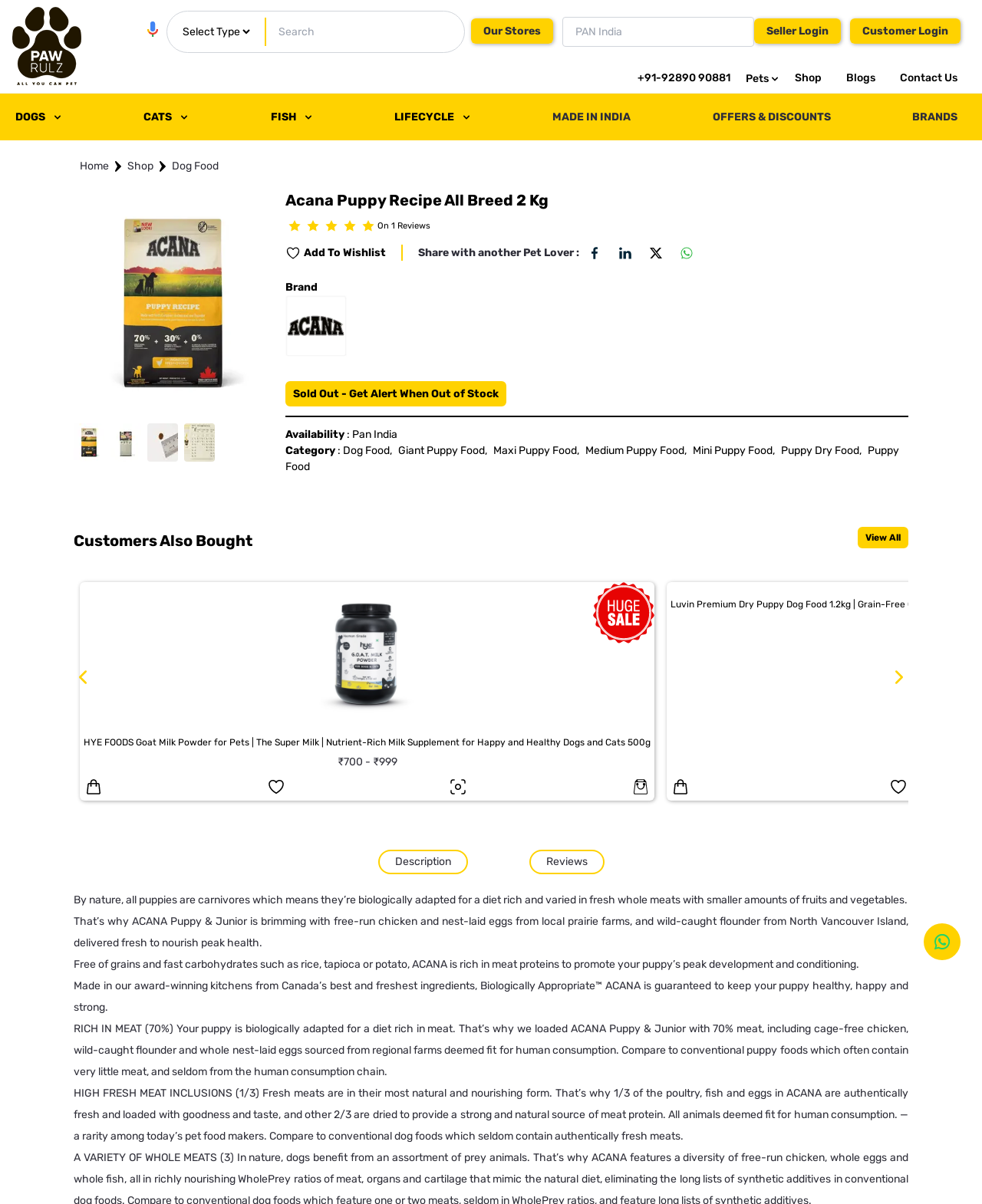Can you find the bounding box coordinates for the element that needs to be clicked to execute this instruction: "View dog food categories"? The coordinates should be given as four float numbers between 0 and 1, i.e., [left, top, right, bottom].

[0.169, 0.127, 0.229, 0.148]